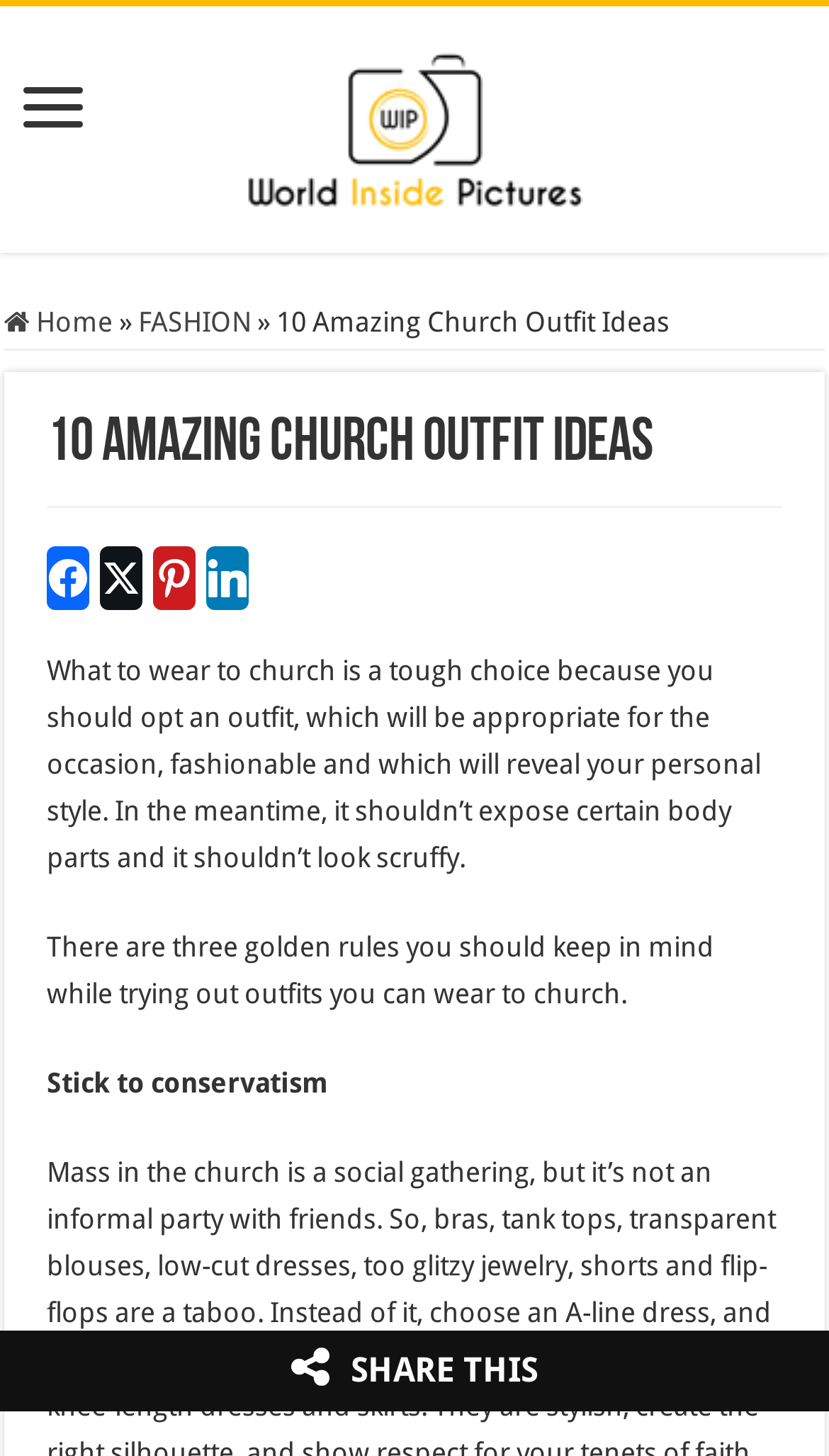Please determine the bounding box coordinates of the area that needs to be clicked to complete this task: 'Click on the 'Home' link'. The coordinates must be four float numbers between 0 and 1, formatted as [left, top, right, bottom].

[0.005, 0.21, 0.136, 0.232]